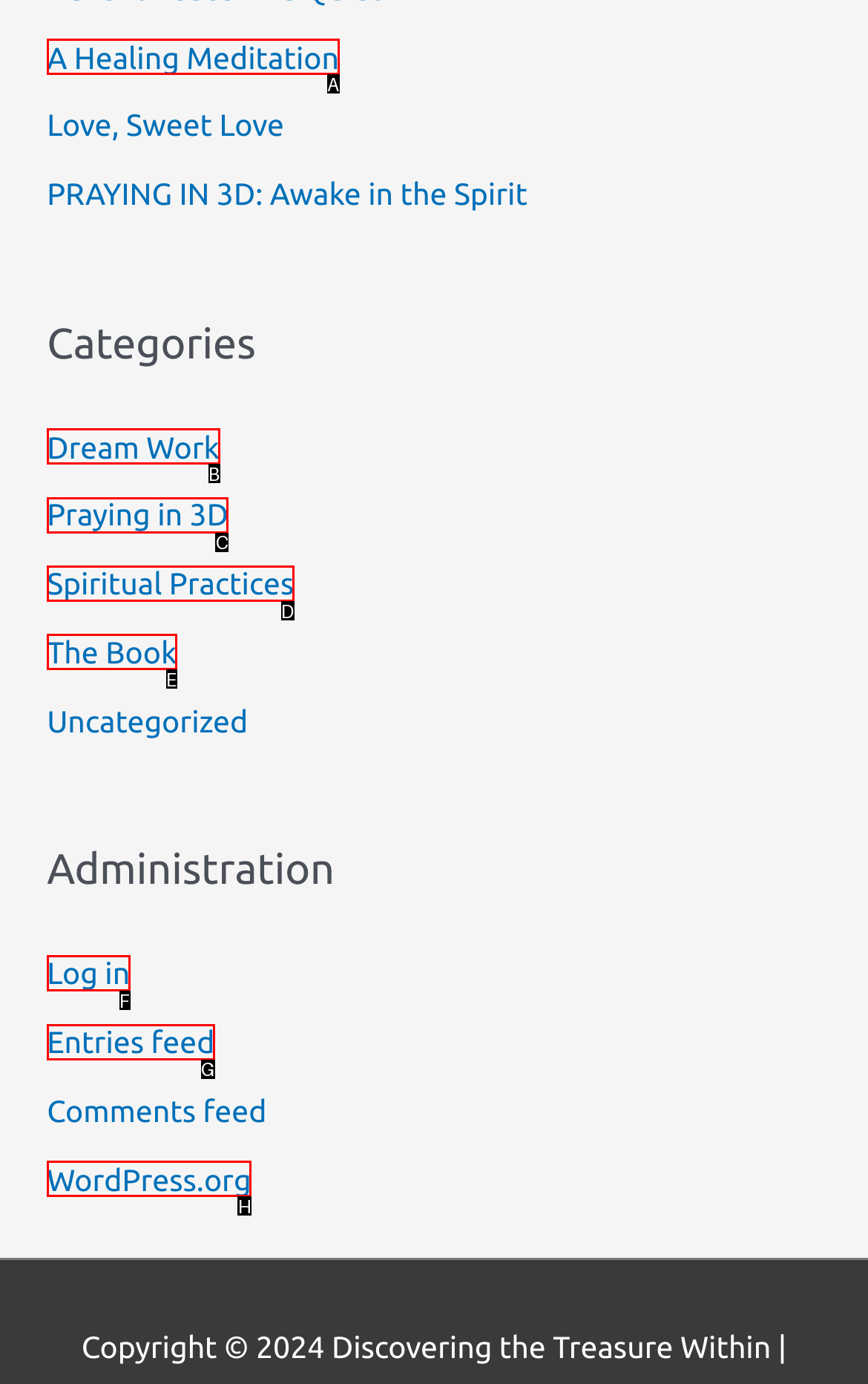Select the letter of the element you need to click to complete this task: Click on 'A Healing Meditation'
Answer using the letter from the specified choices.

A